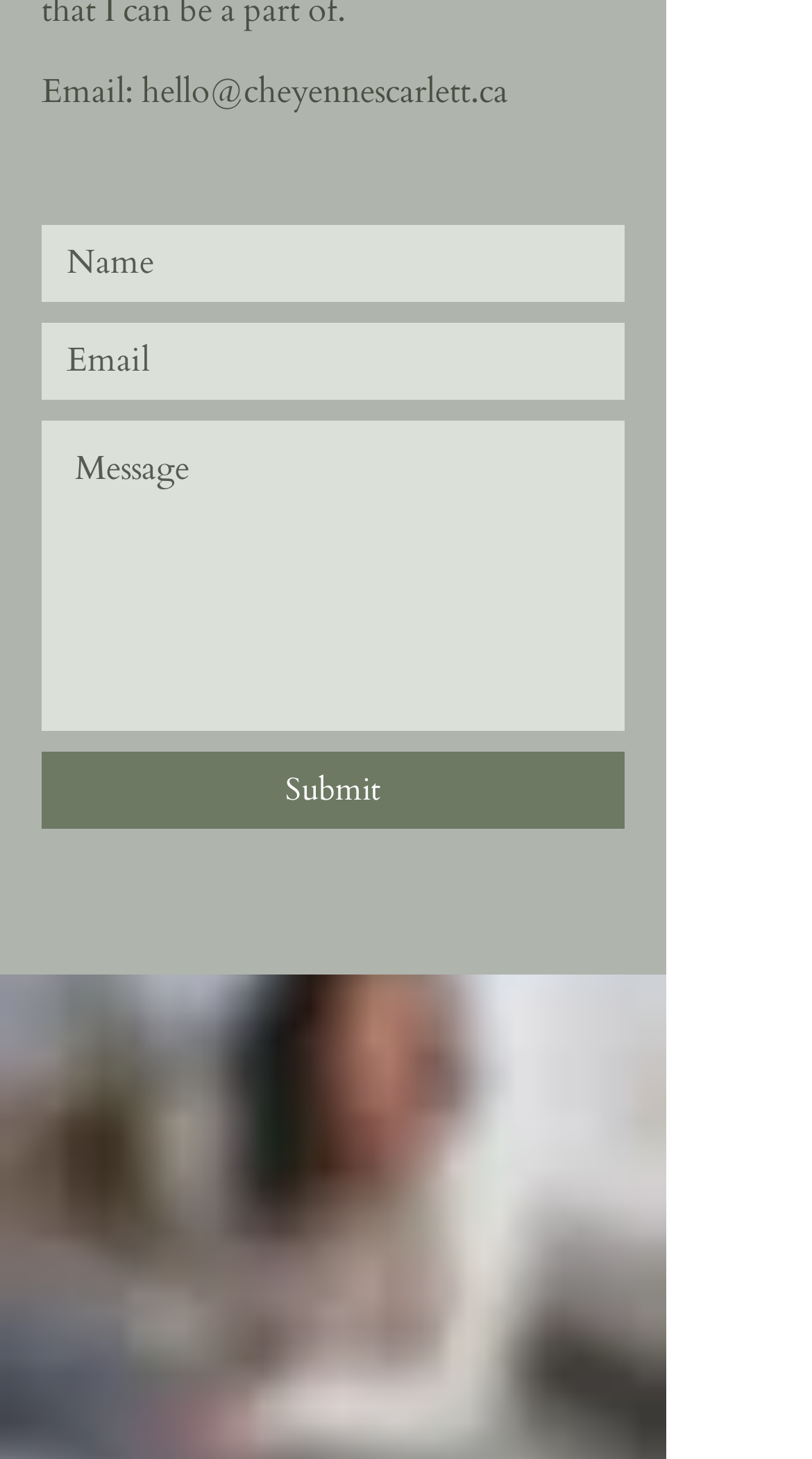Determine the bounding box coordinates (top-left x, top-left y, bottom-right x, bottom-right y) of the UI element described in the following text: hello@cheyennescarlett.ca

[0.174, 0.046, 0.626, 0.078]